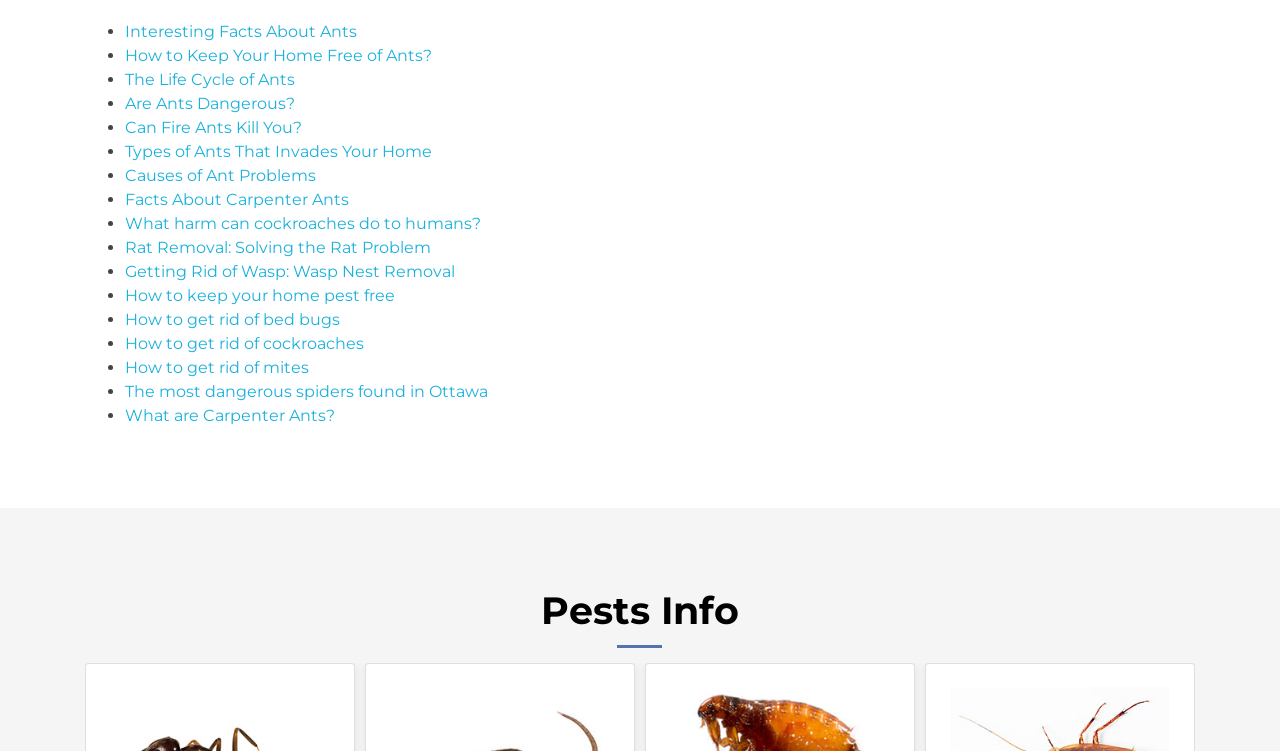Pinpoint the bounding box coordinates of the element to be clicked to execute the instruction: "Check what harm can cockroaches do to humans".

[0.098, 0.284, 0.376, 0.31]